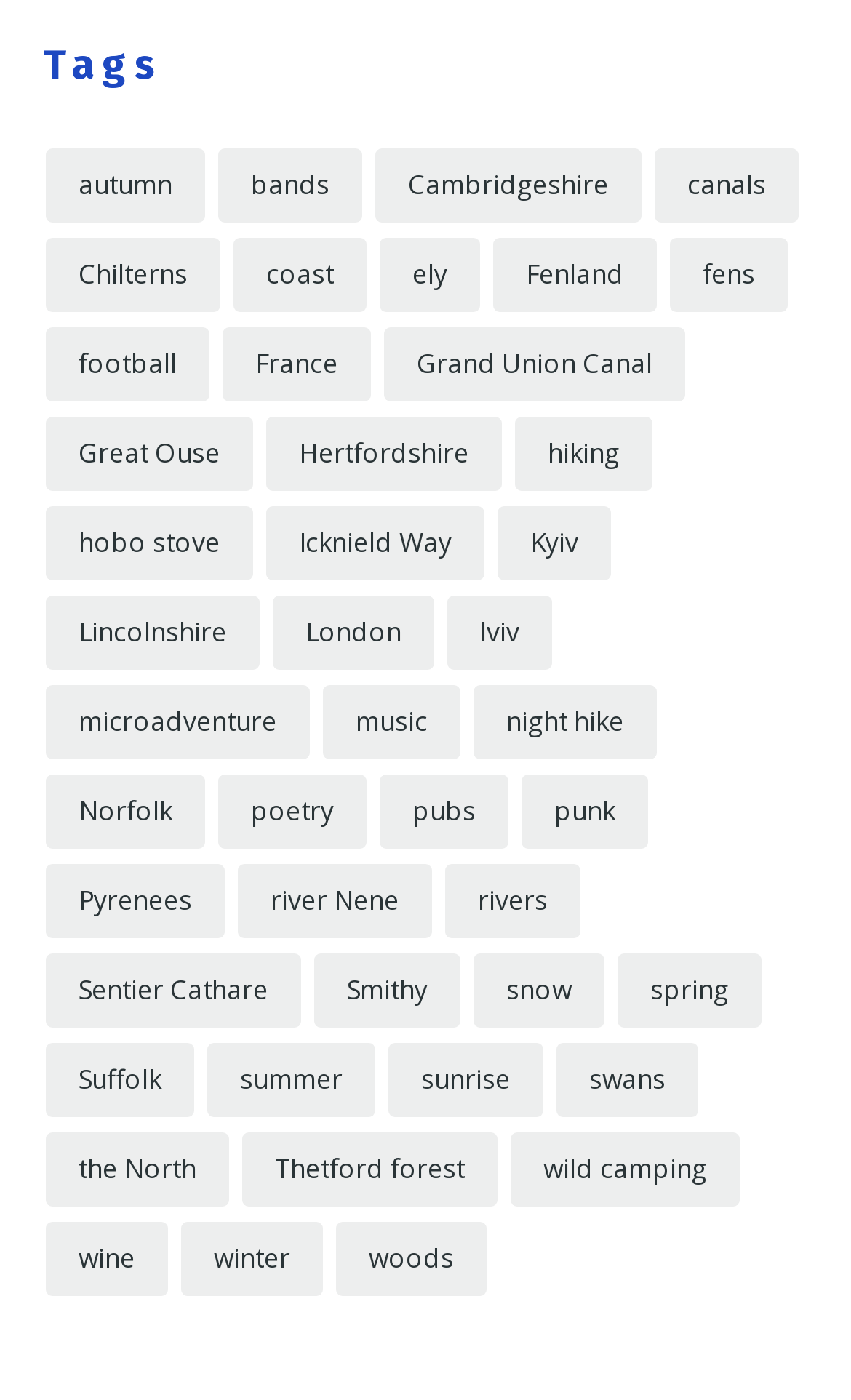Find the bounding box coordinates for the element that must be clicked to complete the instruction: "View 'hiking' related items". The coordinates should be four float numbers between 0 and 1, indicated as [left, top, right, bottom].

[0.605, 0.298, 0.767, 0.351]